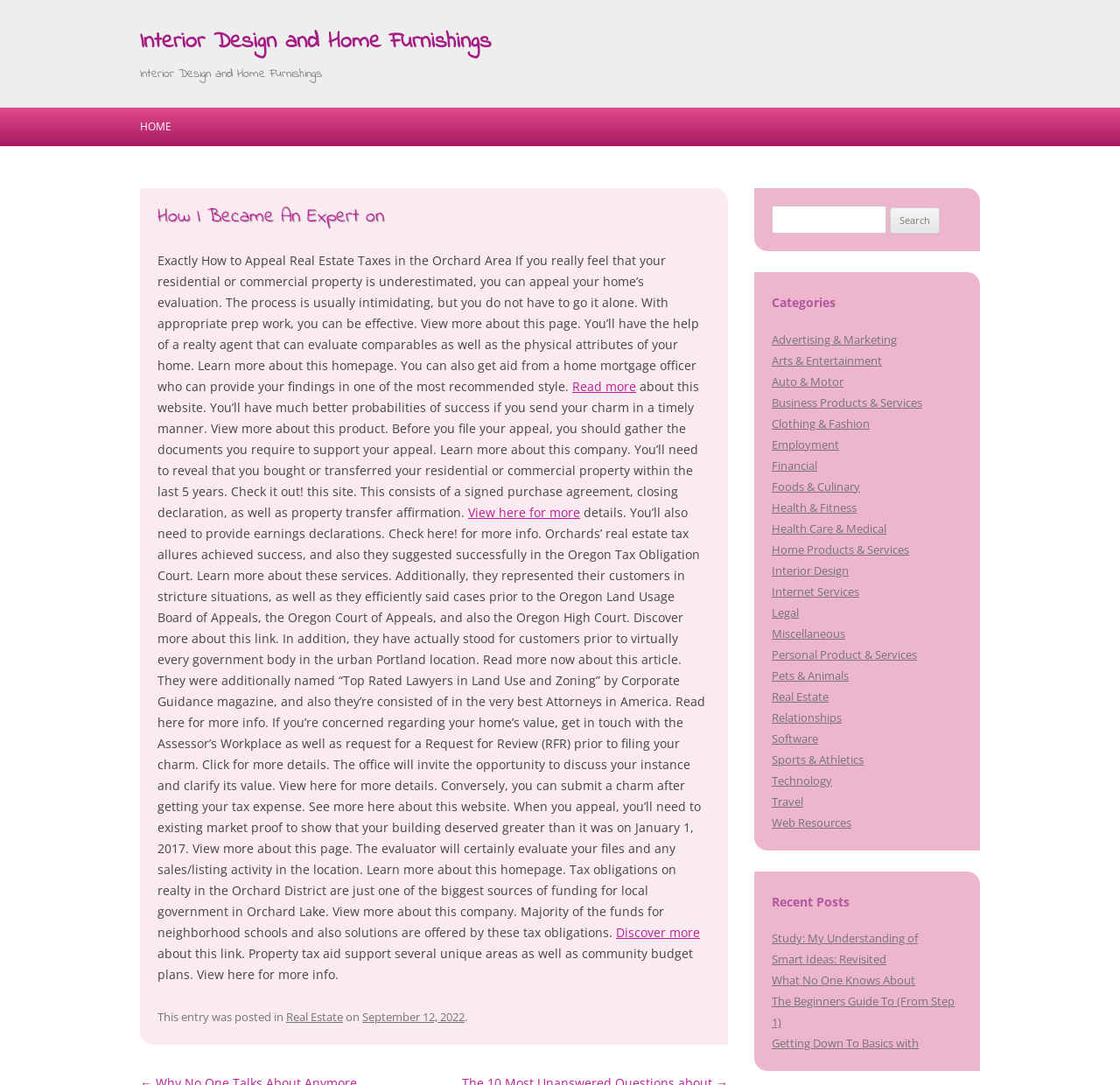Given the description: "car air filter", determine the bounding box coordinates of the UI element. The coordinates should be formatted as four float numbers between 0 and 1, [left, top, right, bottom].

None